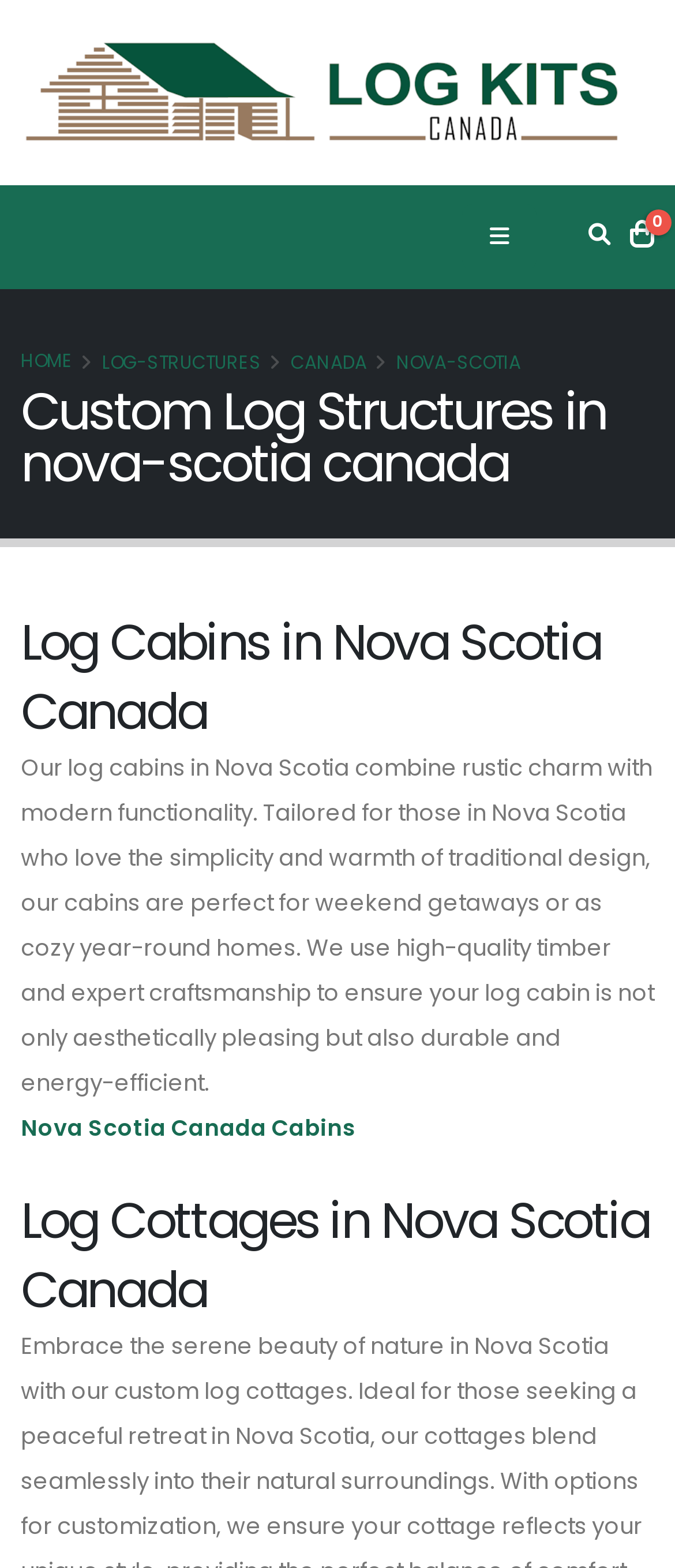Find and generate the main title of the webpage.

Custom Log Structures in nova-scotia canada